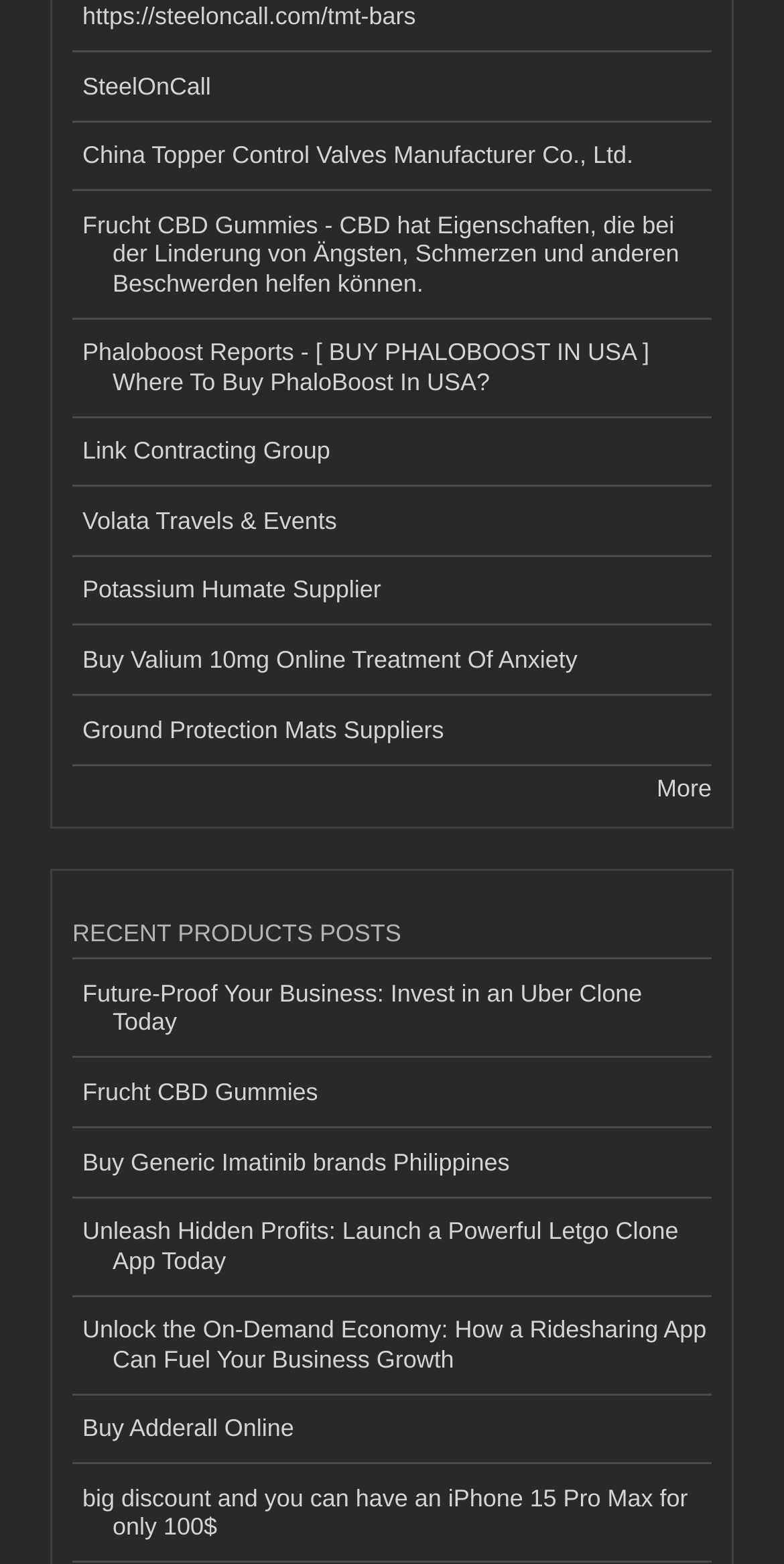Pinpoint the bounding box coordinates of the area that should be clicked to complete the following instruction: "View recent products posts". The coordinates must be given as four float numbers between 0 and 1, i.e., [left, top, right, bottom].

[0.092, 0.586, 0.908, 0.614]